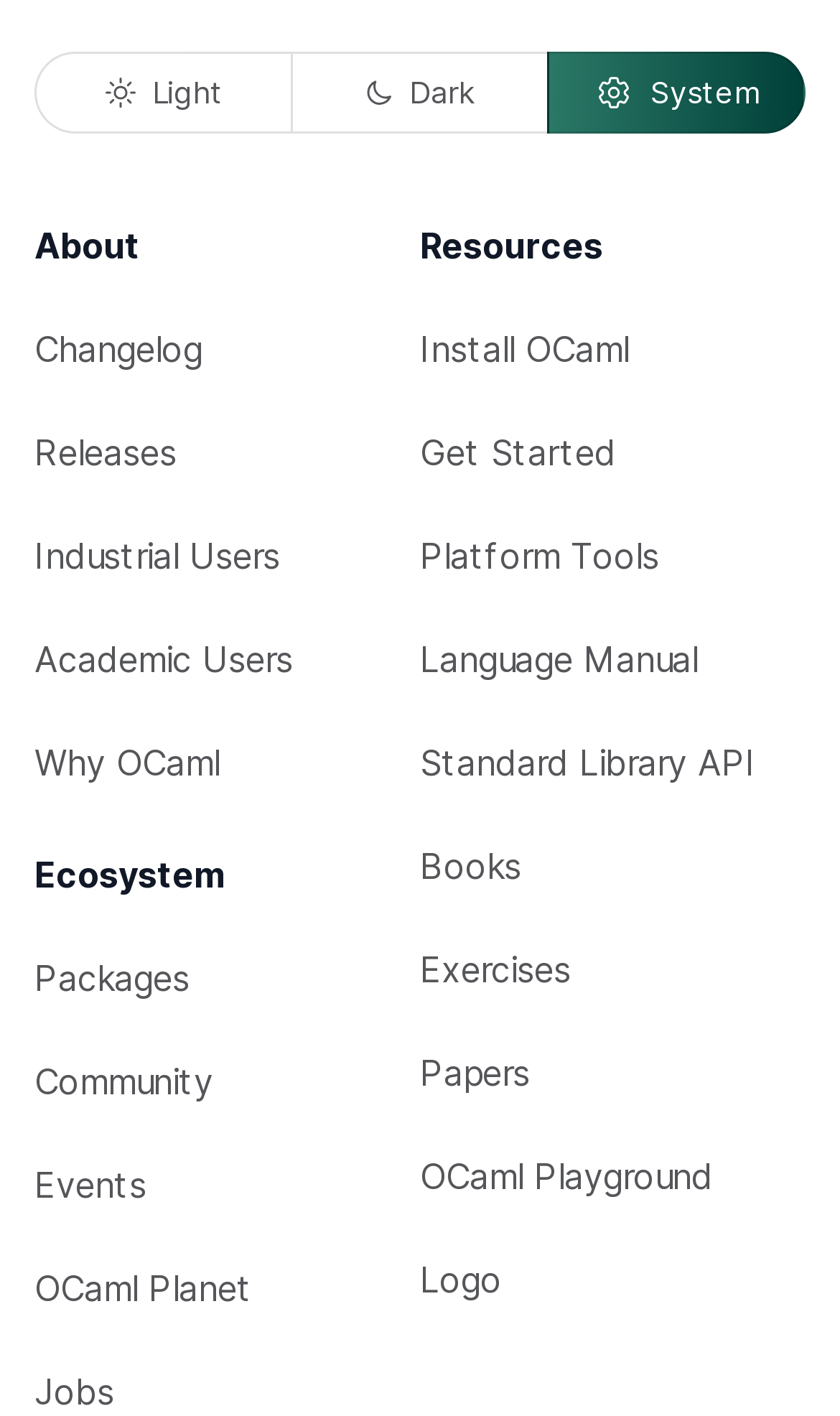Can you specify the bounding box coordinates for the region that should be clicked to fulfill this instruction: "Explore OCaml packages".

[0.041, 0.654, 0.5, 0.727]